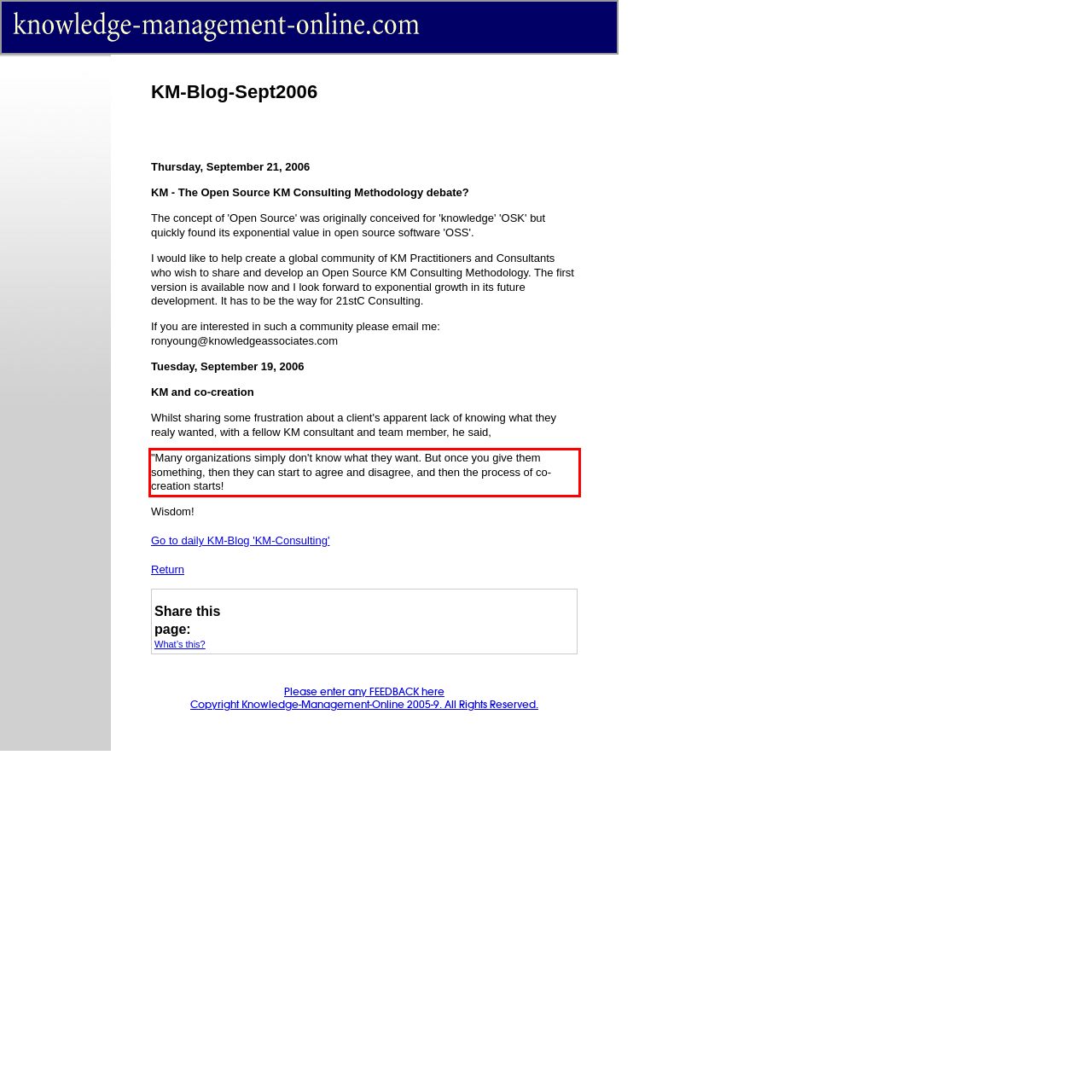Given a screenshot of a webpage, identify the red bounding box and perform OCR to recognize the text within that box.

"Many organizations simply don't know what they want. But once you give them something, then they can start to agree and disagree, and then the process of co-creation starts!